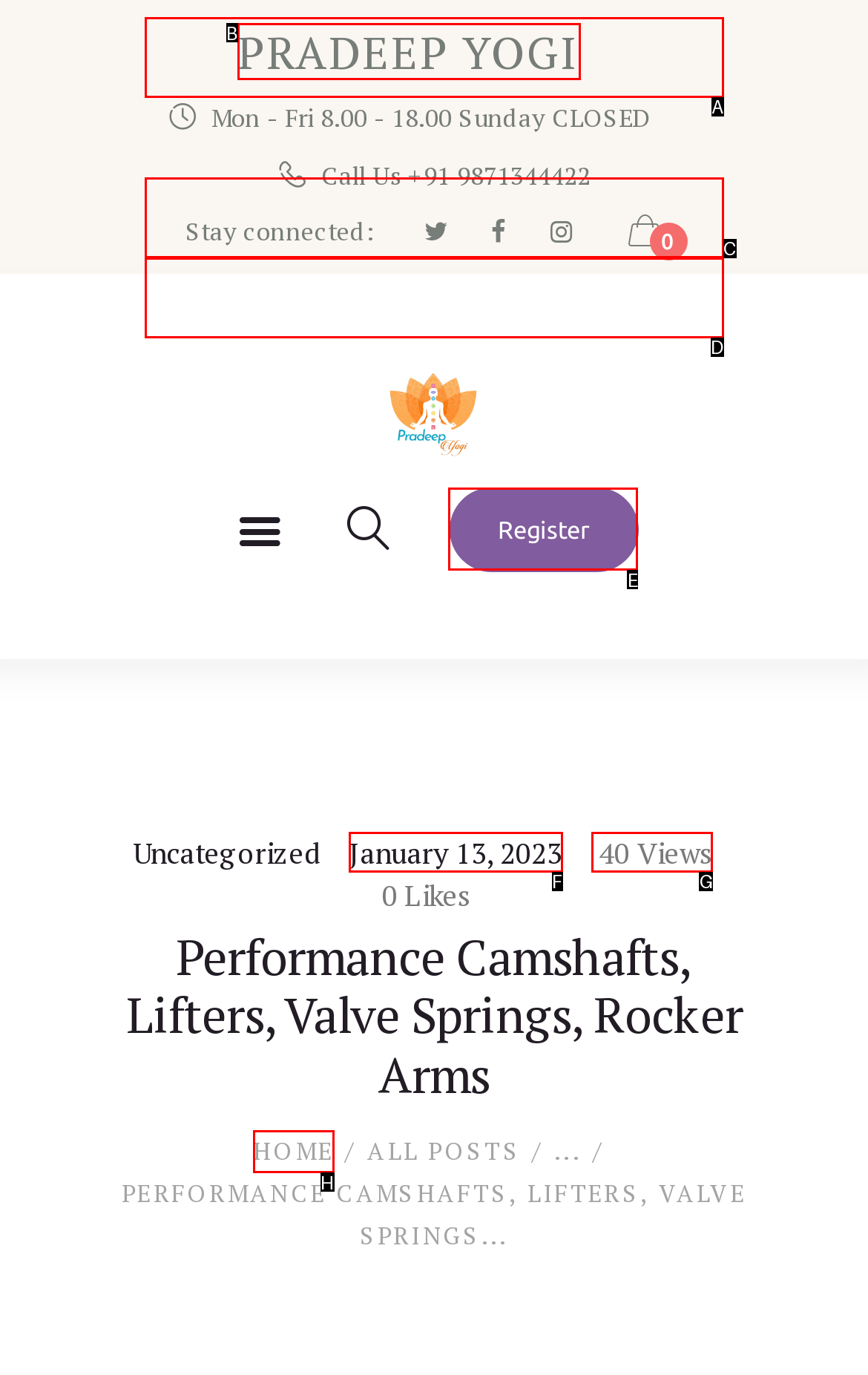Which HTML element should be clicked to complete the task: Click on Contact Us? Answer with the letter of the corresponding option.

None